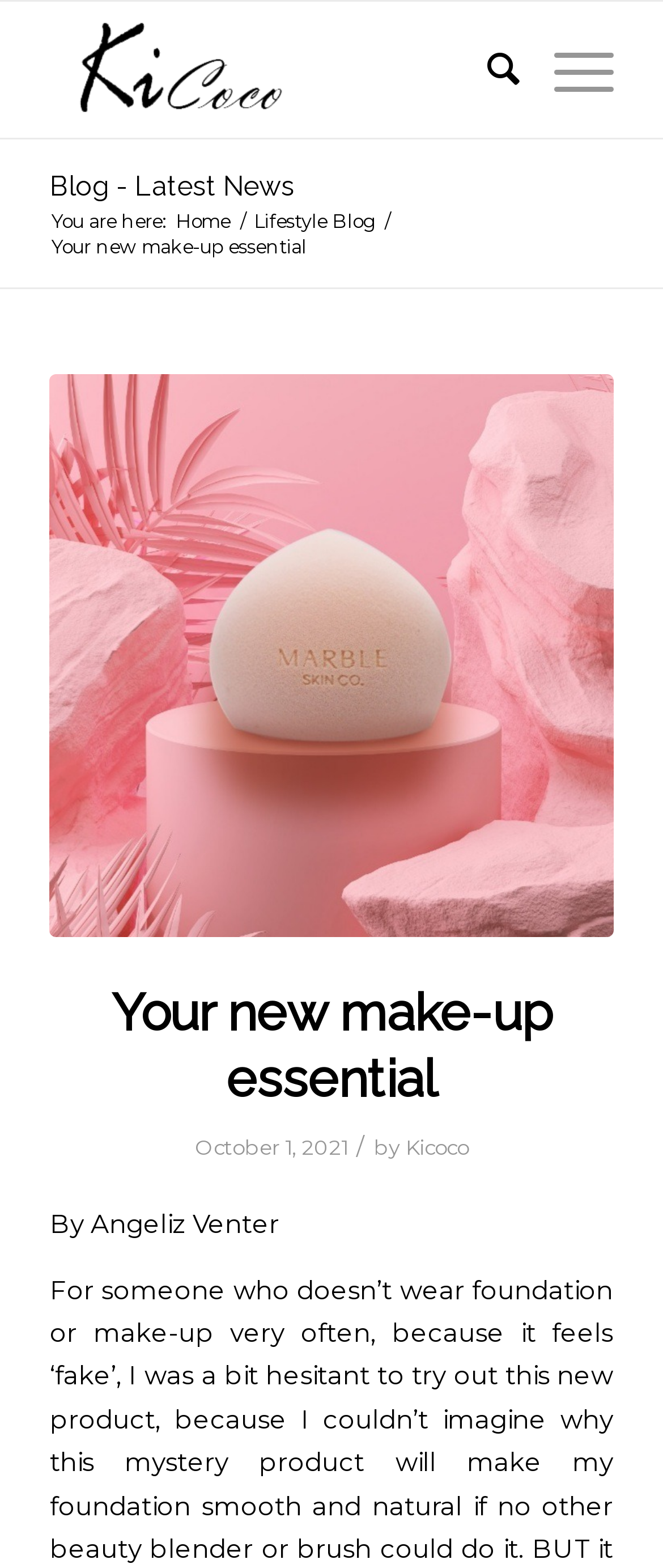Find the bounding box coordinates corresponding to the UI element with the description: "Blog - Latest News". The coordinates should be formatted as [left, top, right, bottom], with values as floats between 0 and 1.

[0.075, 0.108, 0.444, 0.129]